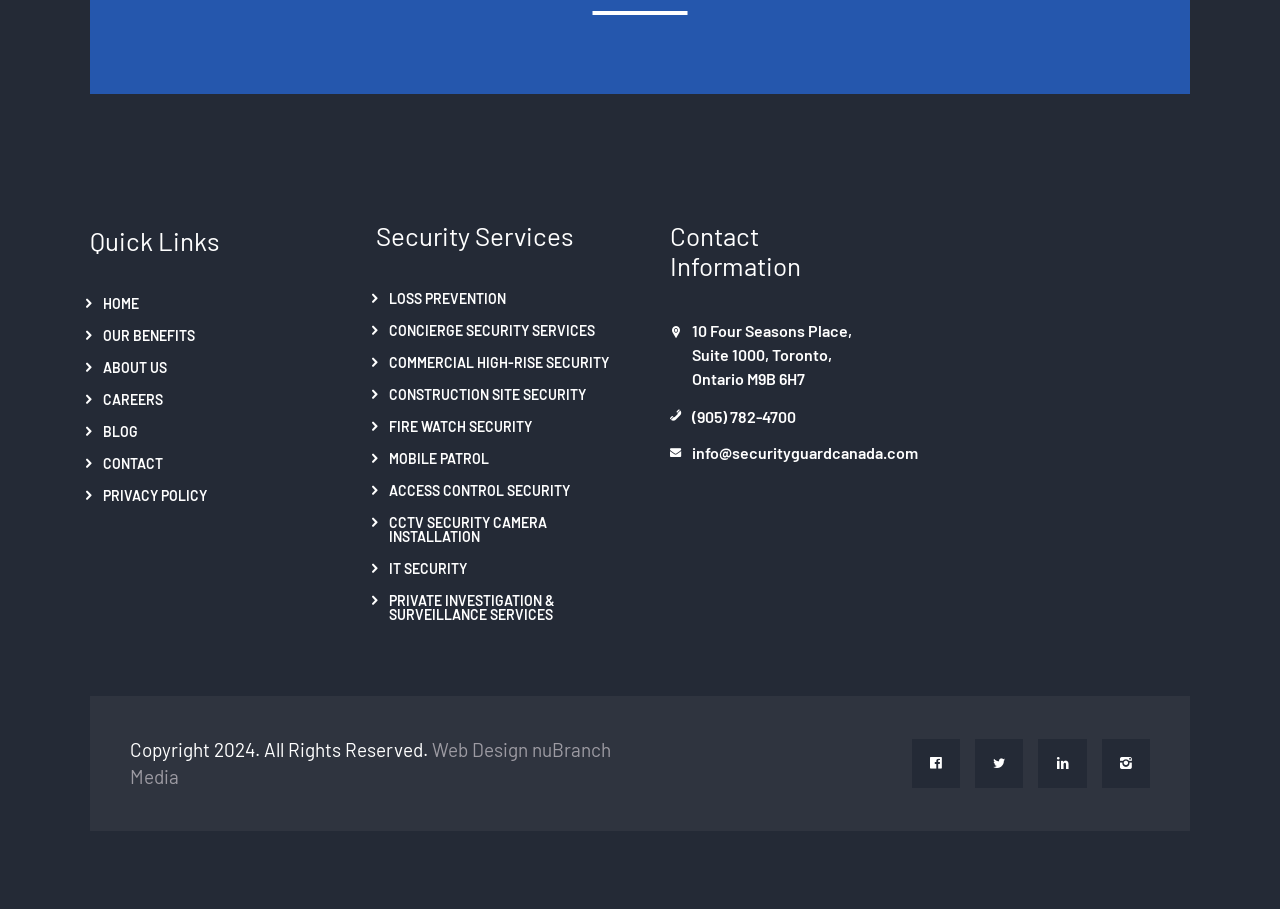How many security services are listed?
Kindly answer the question with as much detail as you can.

I counted the number of links under the 'Security Services' heading and found 11 different security services listed, including 'LOSS PREVENTION', 'CONCIERGE SECURITY SERVICES', and 'CCTV SECURITY CAMERA INSTALLATION'.